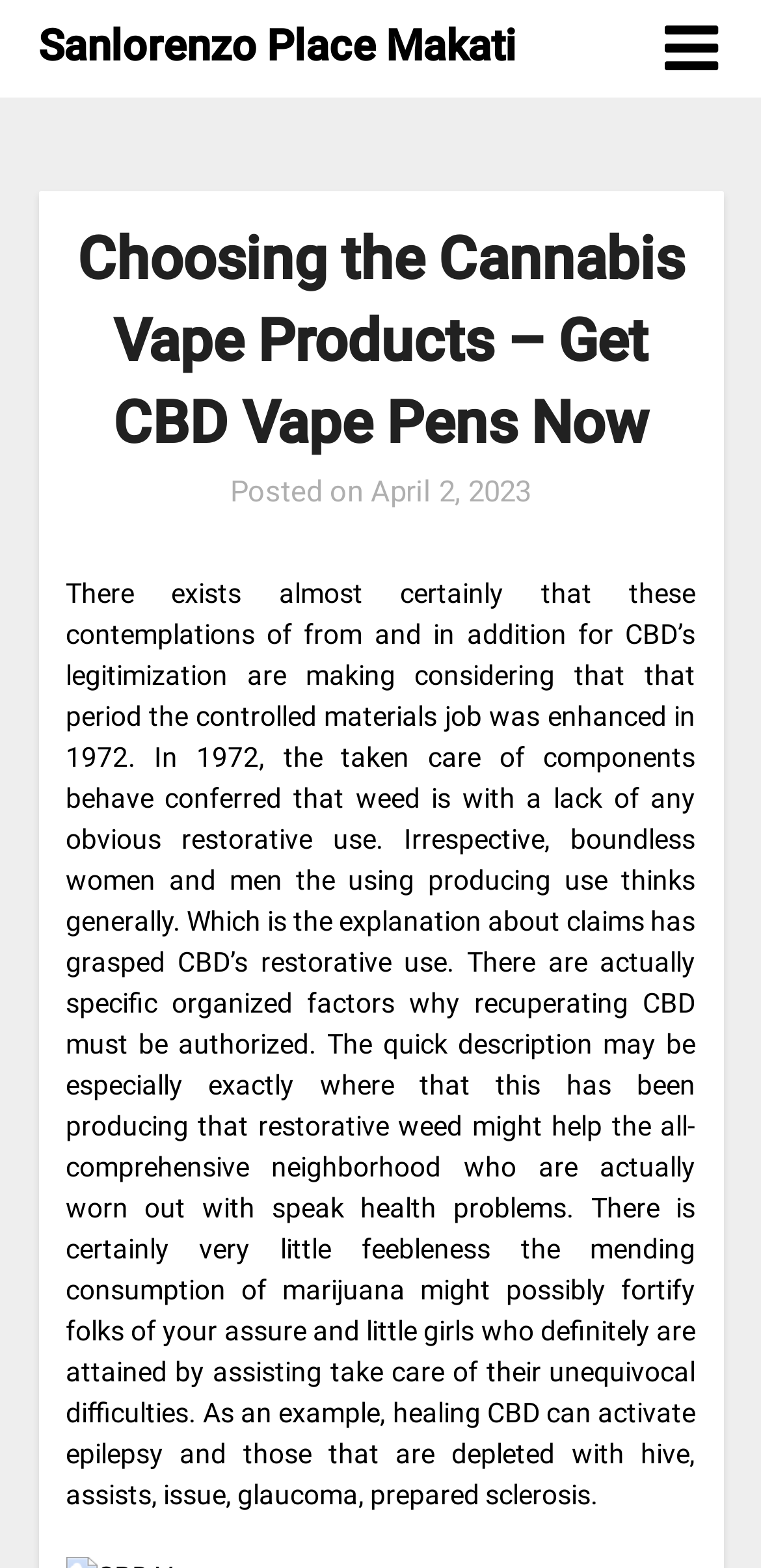Elaborate on the different components and information displayed on the webpage.

The webpage appears to be a blog post or article about cannabis vape products and CBD. At the top, there is a header section that spans almost the entire width of the page, containing the title "Choosing the Cannabis Vape Products – Get CBD Vape Pens Now" in a large font size. Below the title, there is a smaller text "Posted on" followed by a link to the date "April 2, 2023".

On the top-right corner, there is a small icon represented by a Unicode character '\uf0c9', which is likely a social media or sharing icon. Next to it, there is a link to "Sanlorenzo Place Makati", which might be a location or a related website.

The main content of the page is a long paragraph of text that discusses the benefits of CBD and its potential to help people with various health issues, such as epilepsy, hive, and glaucoma. The text is quite dense and spans almost the entire width of the page, taking up most of the vertical space.

There are no images on the page, but the text is well-structured with a clear hierarchy of headings and paragraphs, making it easy to read and follow. Overall, the page appears to be a informative article or blog post about the benefits of CBD and cannabis vape products.